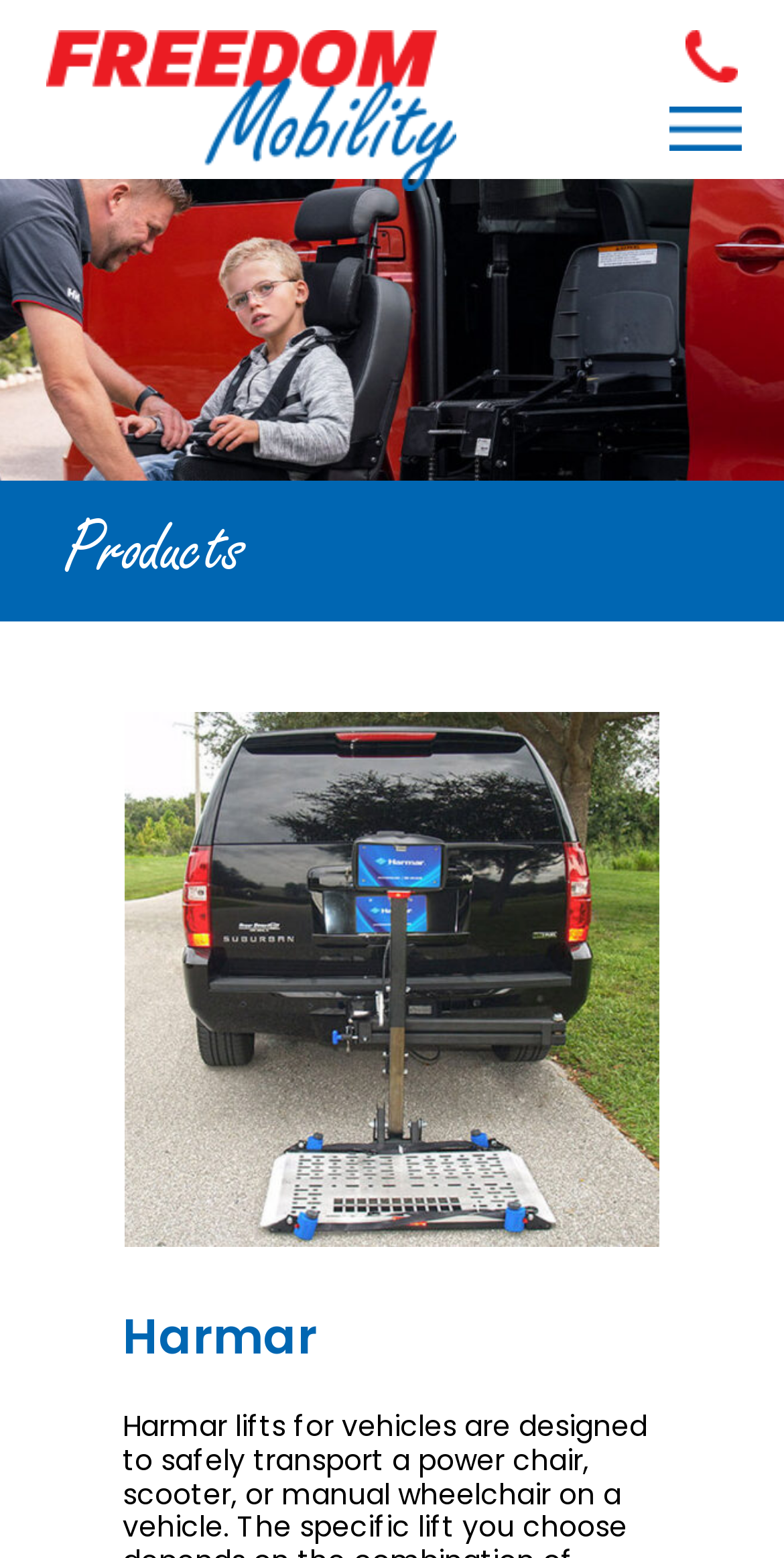How many main sections are there on the webpage?
Provide a one-word or short-phrase answer based on the image.

2